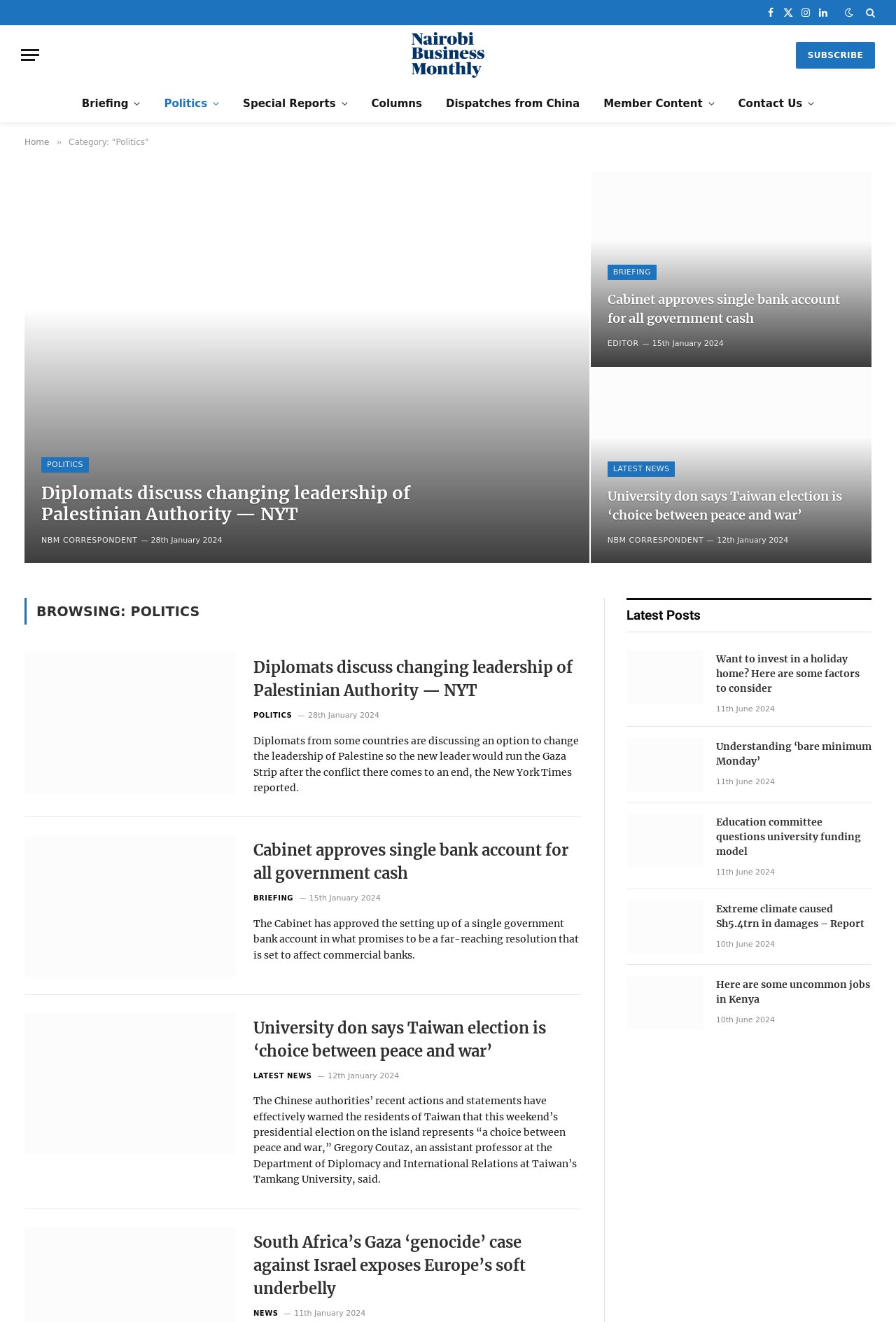Please provide the bounding box coordinates for the UI element as described: "title="Nairobi Business Monthly"". The coordinates must be four floats between 0 and 1, represented as [left, top, right, bottom].

[0.434, 0.019, 0.566, 0.064]